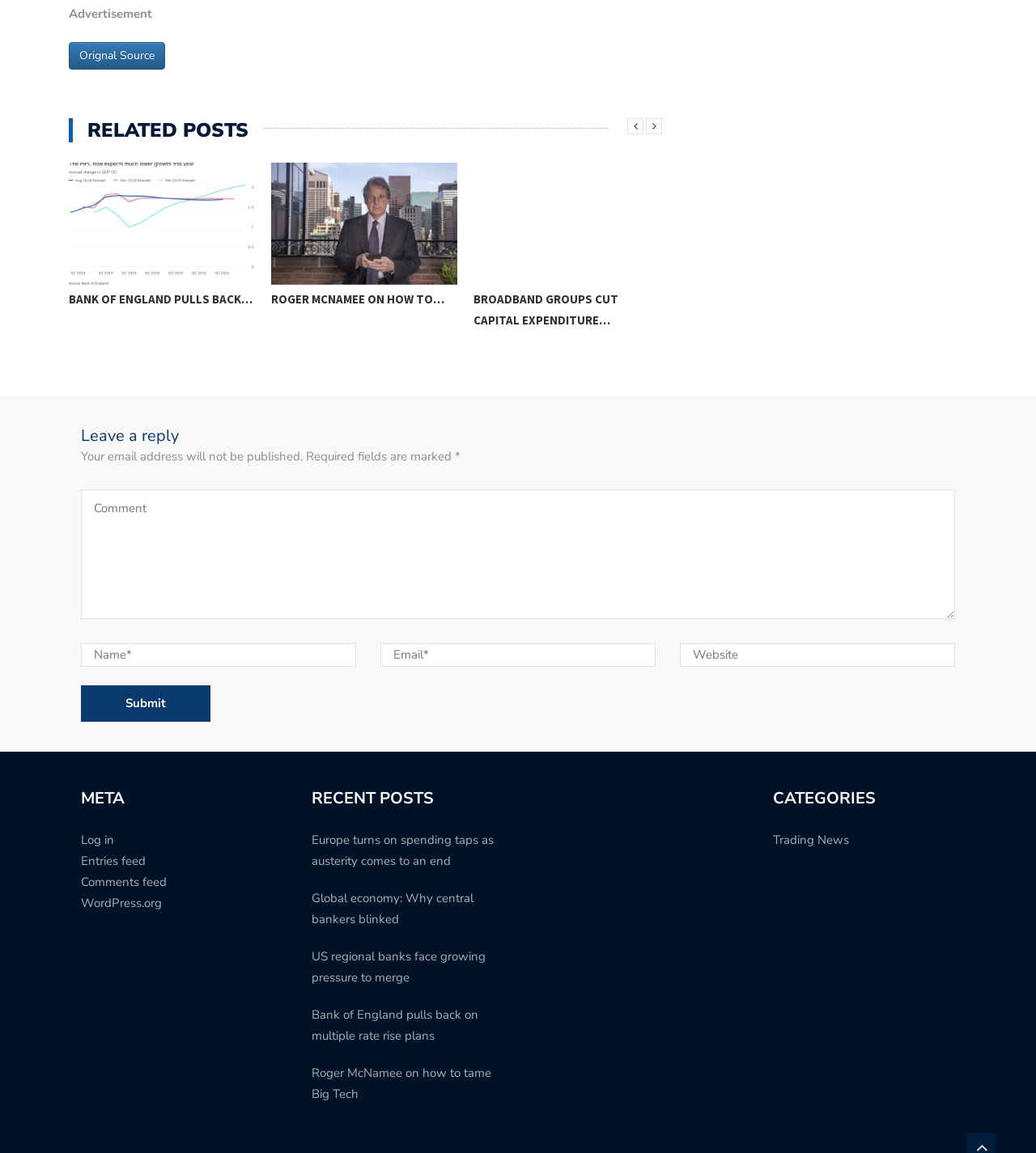What is required to submit a comment?
Please use the image to provide a one-word or short phrase answer.

Name and Email